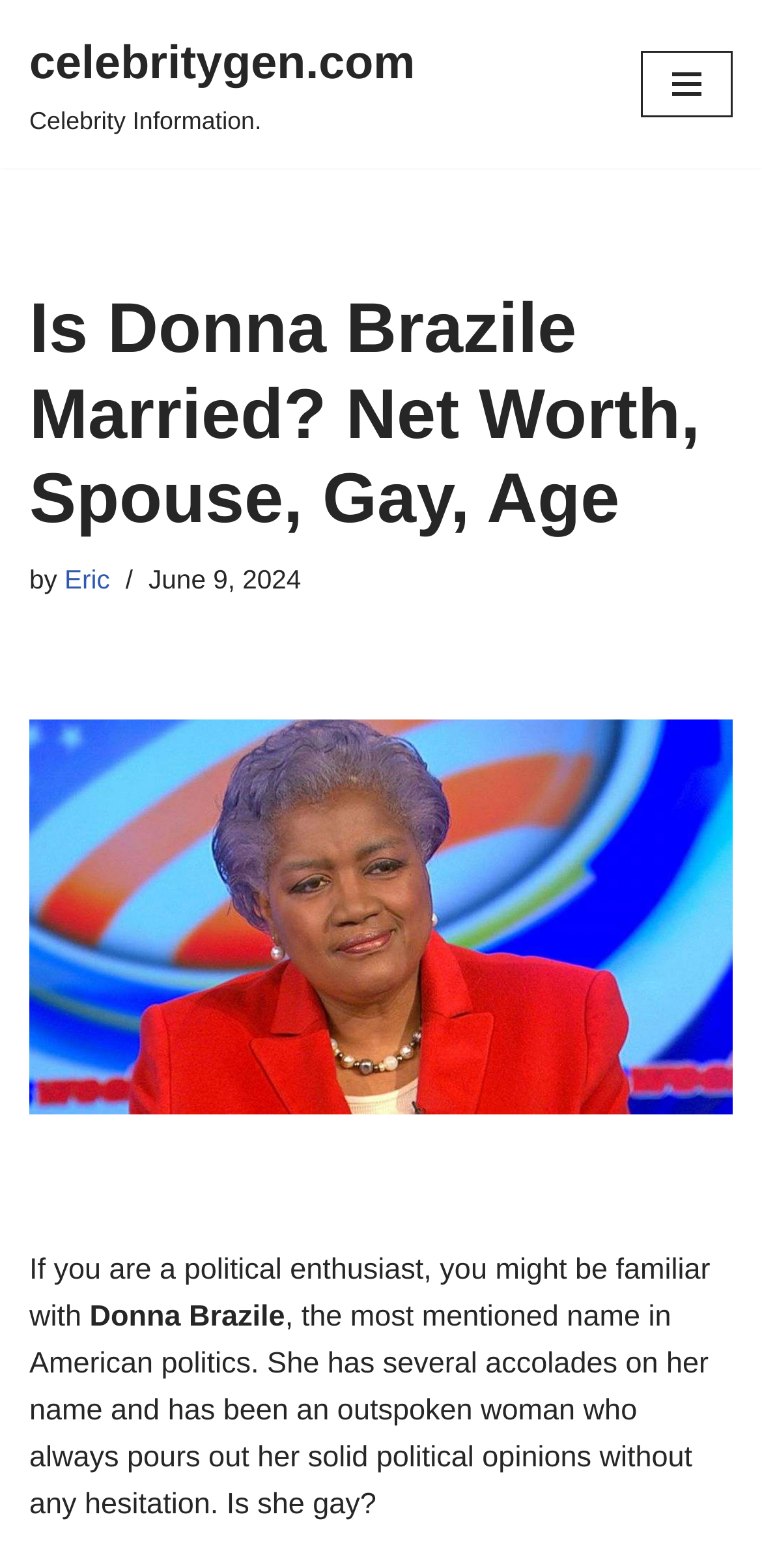Extract the bounding box coordinates of the UI element described: "Roel". Provide the coordinates in the format [left, top, right, bottom] with values ranging from 0 to 1.

None